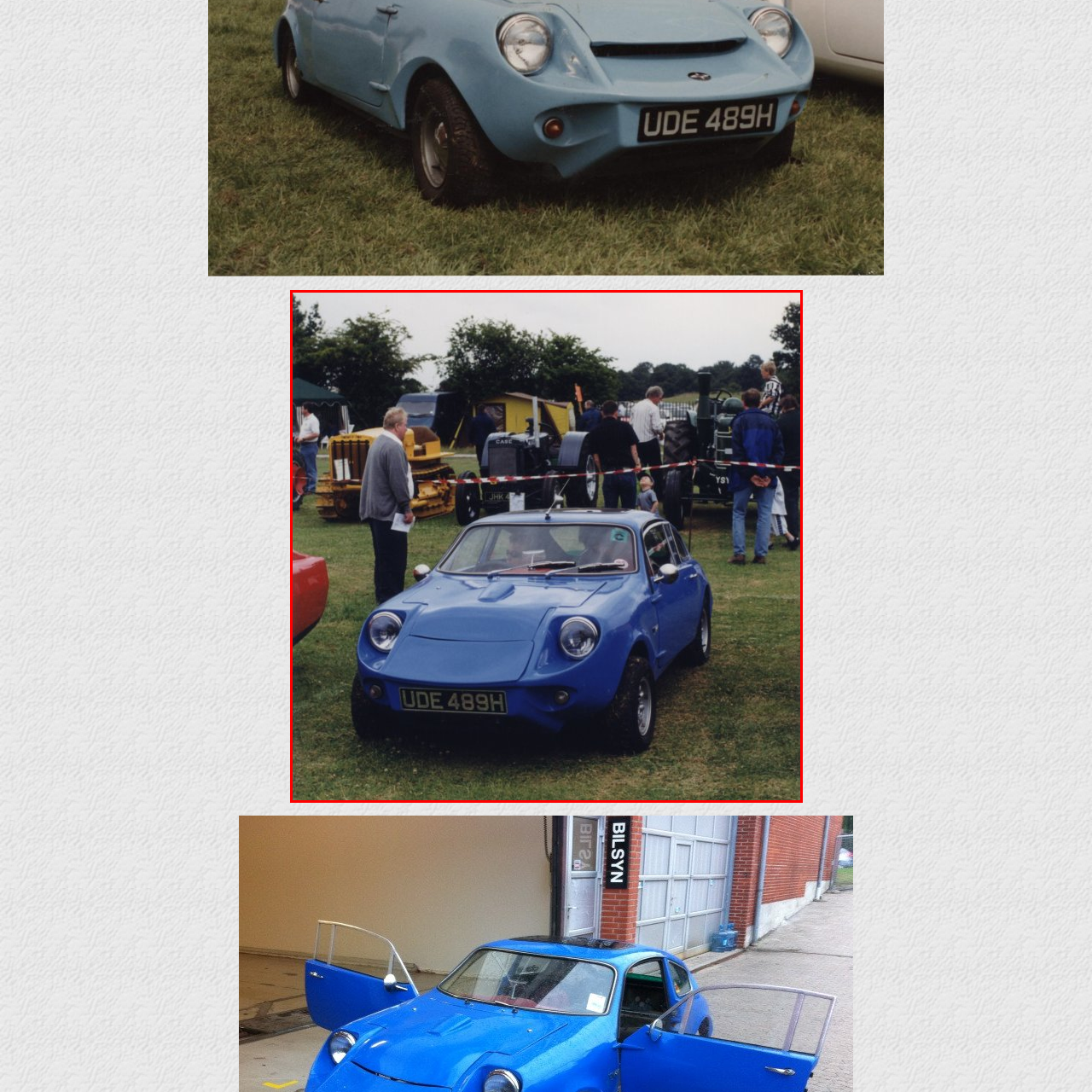Please look at the image within the red bounding box and provide a detailed answer to the following question based on the visual information: What is the color of the Hellingly car?

The caption explicitly states that the Hellingly car is 'vibrant blue', indicating its prominent color.